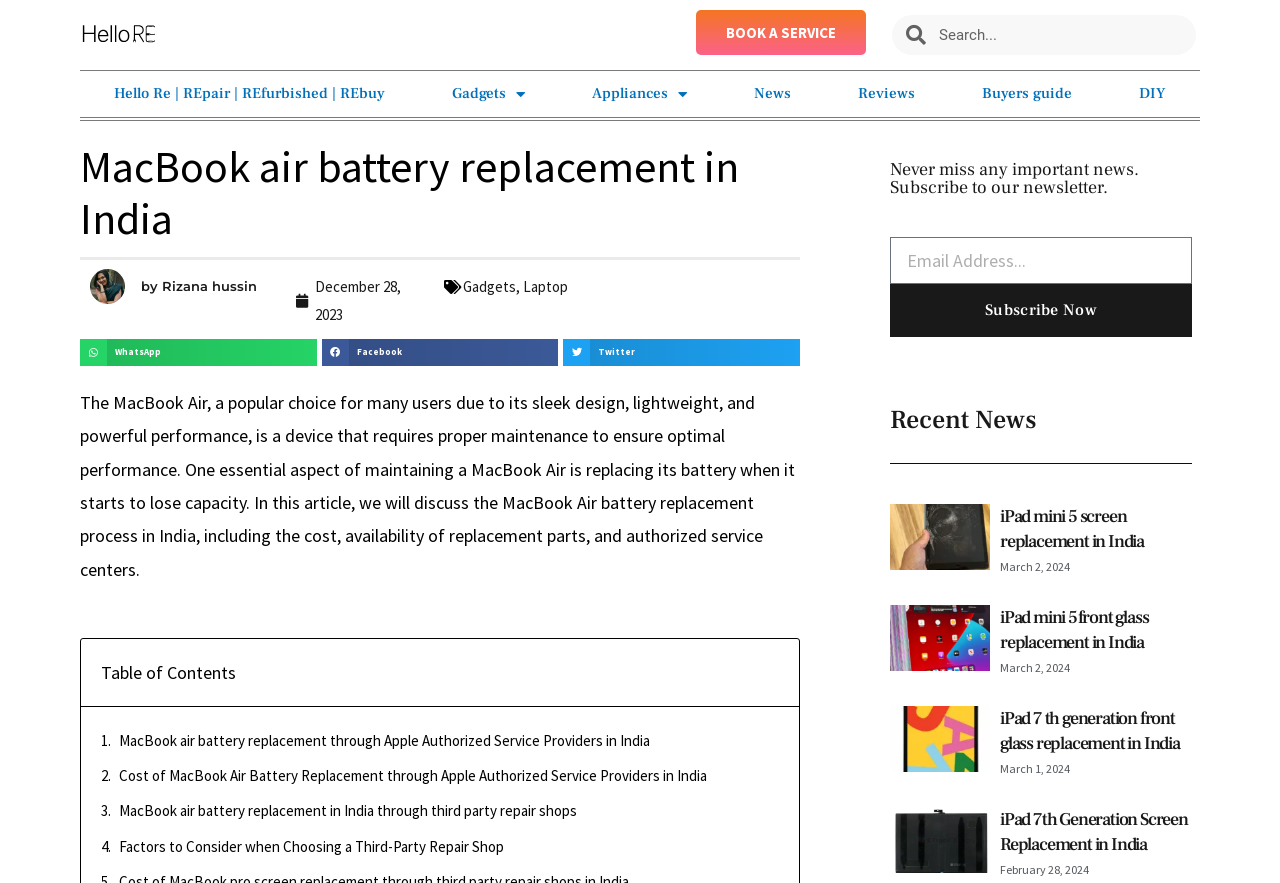What is the purpose of maintaining a MacBook Air?
Carefully analyze the image and provide a detailed answer to the question.

The purpose of maintaining a MacBook Air can be inferred from the text 'The MacBook Air, a popular choice for many users due to its sleek design, lightweight, and powerful performance, is a device that requires proper maintenance to ensure optimal performance'.